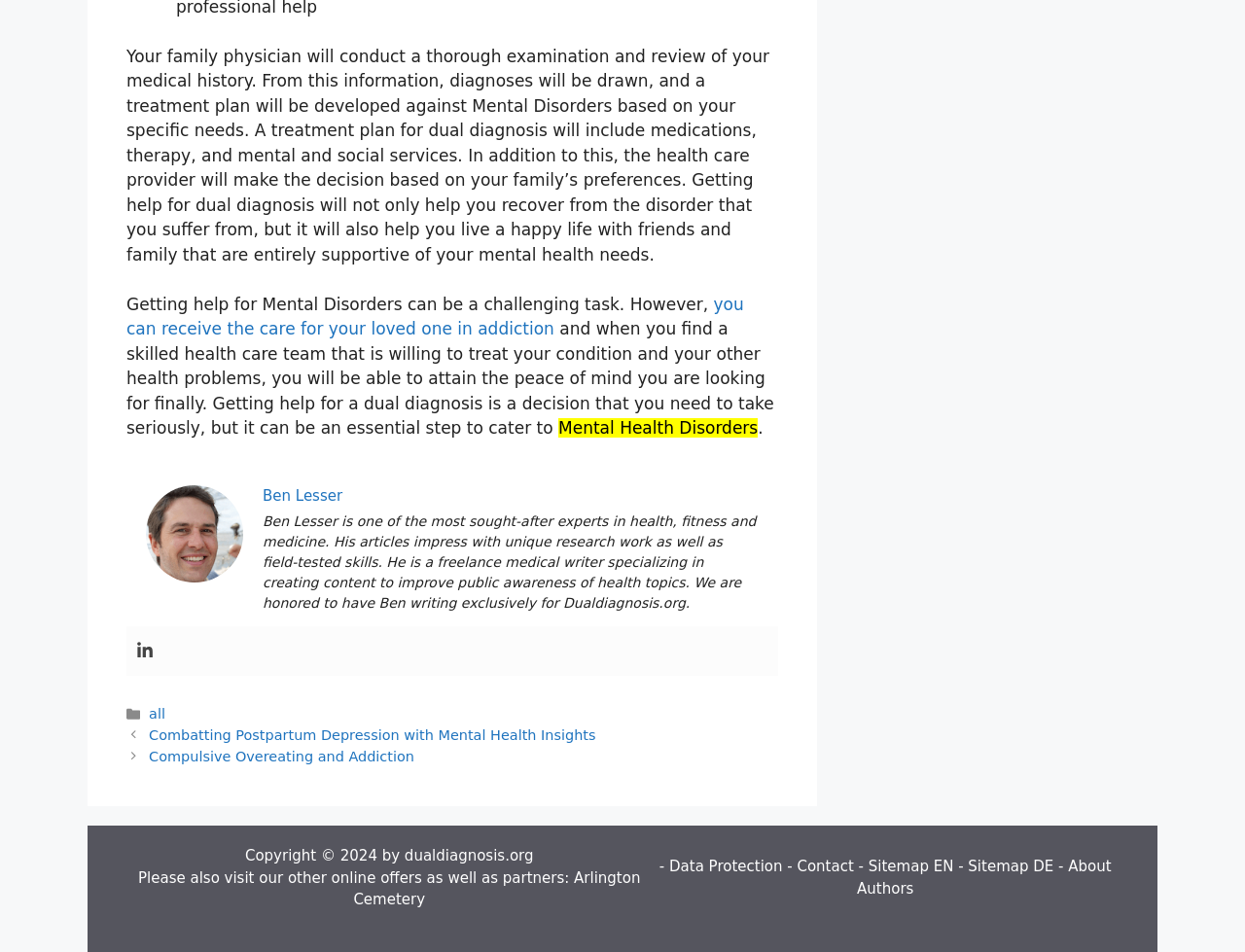Highlight the bounding box coordinates of the region I should click on to meet the following instruction: "visit the previous post".

[0.12, 0.764, 0.479, 0.78]